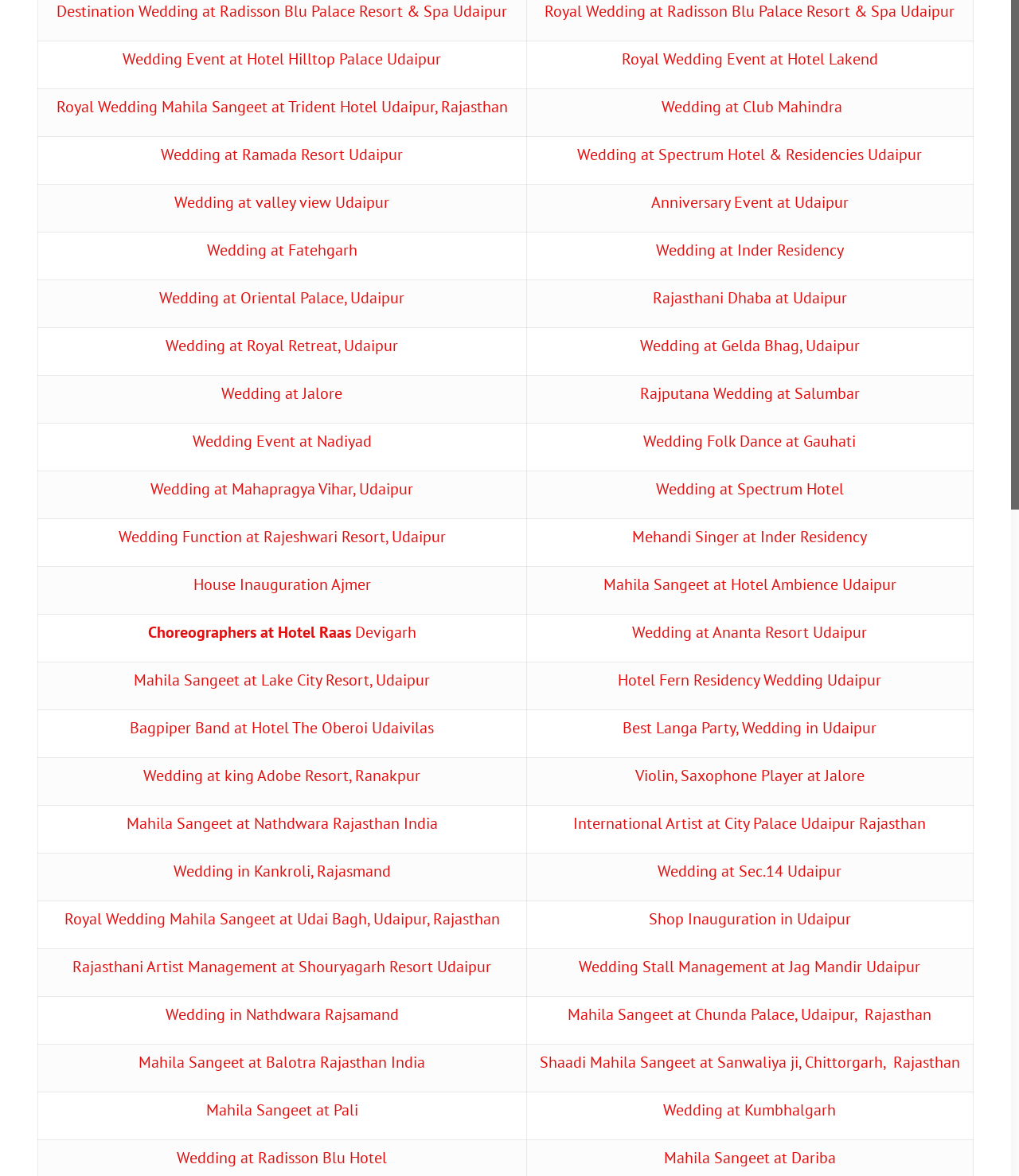Please determine the bounding box of the UI element that matches this description: Next File CFS Scenery--Babenhausen. The coordinates should be given as (top-left x, top-left y, bottom-right x, bottom-right y), with all values between 0 and 1.

None